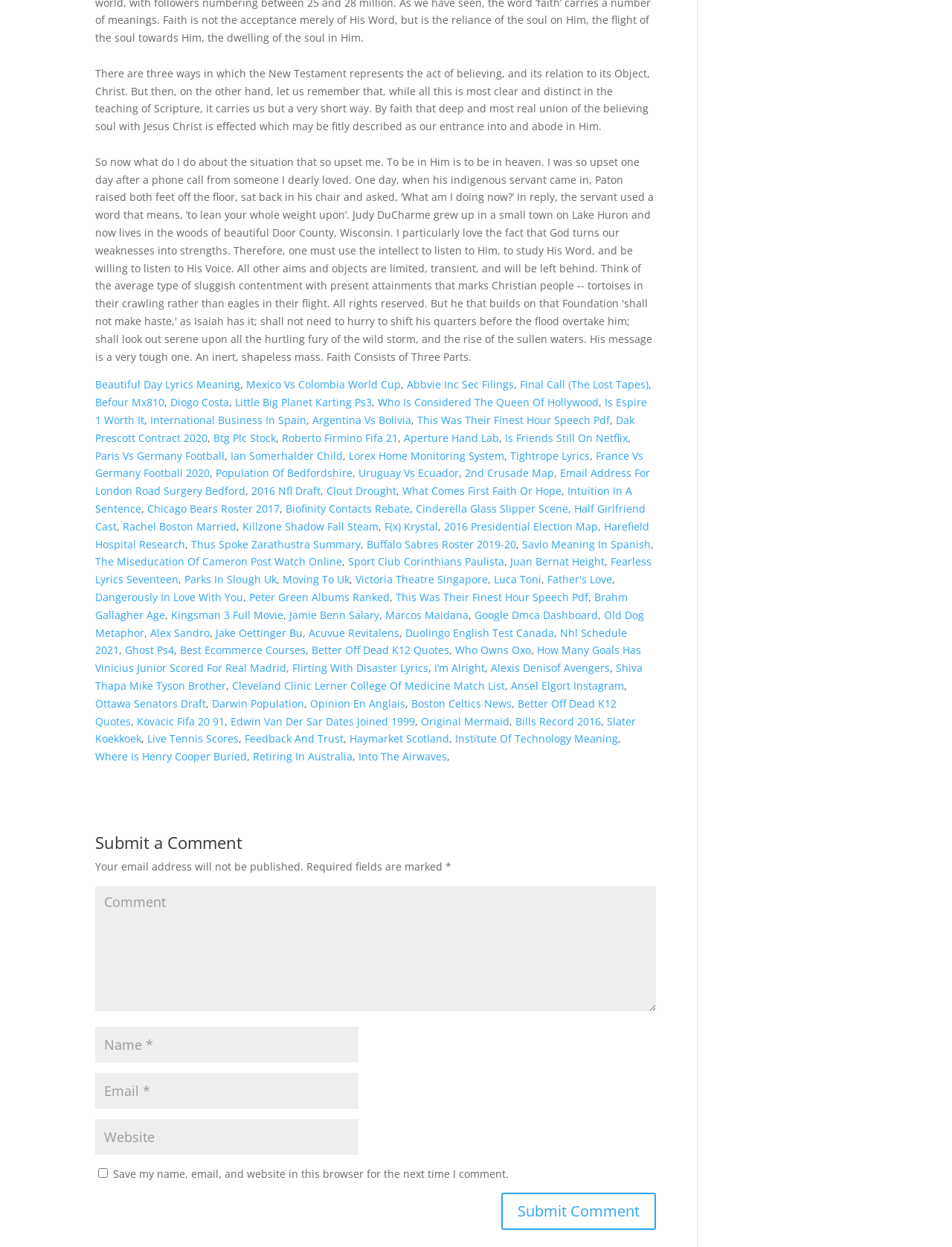Please specify the bounding box coordinates of the region to click in order to perform the following instruction: "Explore 'Intuition In A Sentence'".

[0.1, 0.388, 0.664, 0.413]